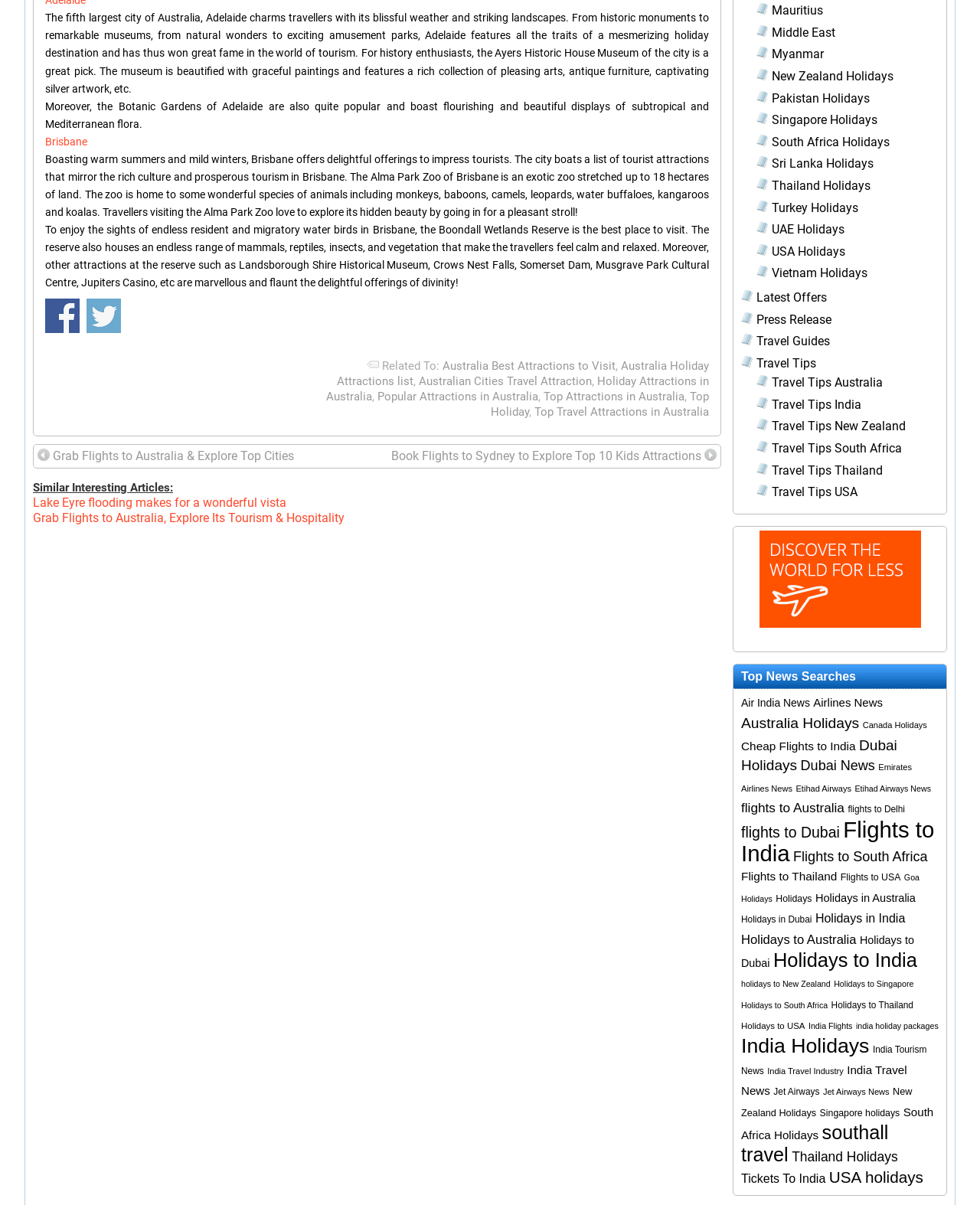Pinpoint the bounding box coordinates of the element that must be clicked to accomplish the following instruction: "Explore 'Top Attractions in Australia'". The coordinates should be in the format of four float numbers between 0 and 1, i.e., [left, top, right, bottom].

[0.555, 0.323, 0.698, 0.335]